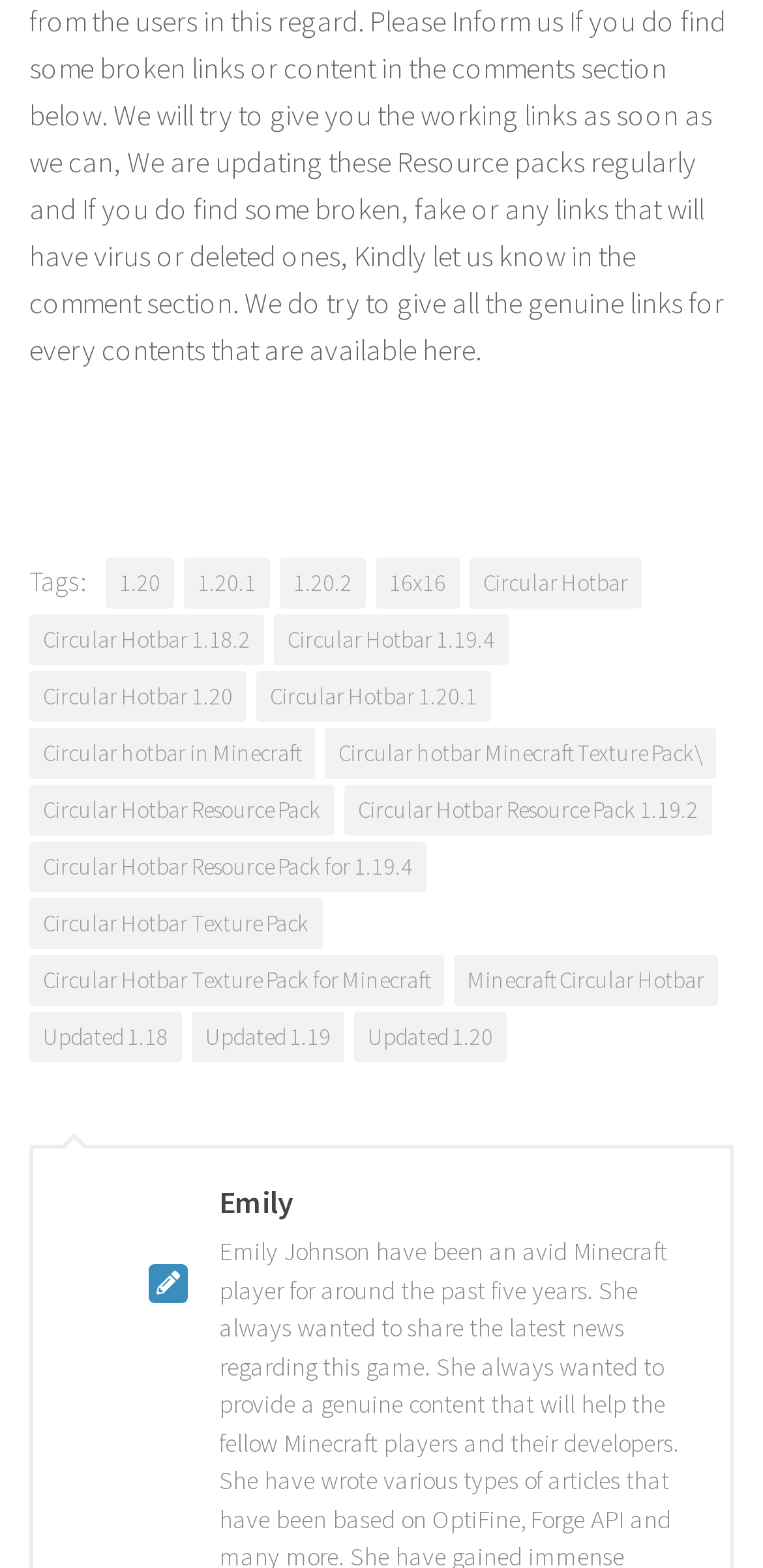Please predict the bounding box coordinates (top-left x, top-left y, bottom-right x, bottom-right y) for the UI element in the screenshot that fits the description: Circular Hotbar 1.20.1

[0.336, 0.428, 0.644, 0.461]